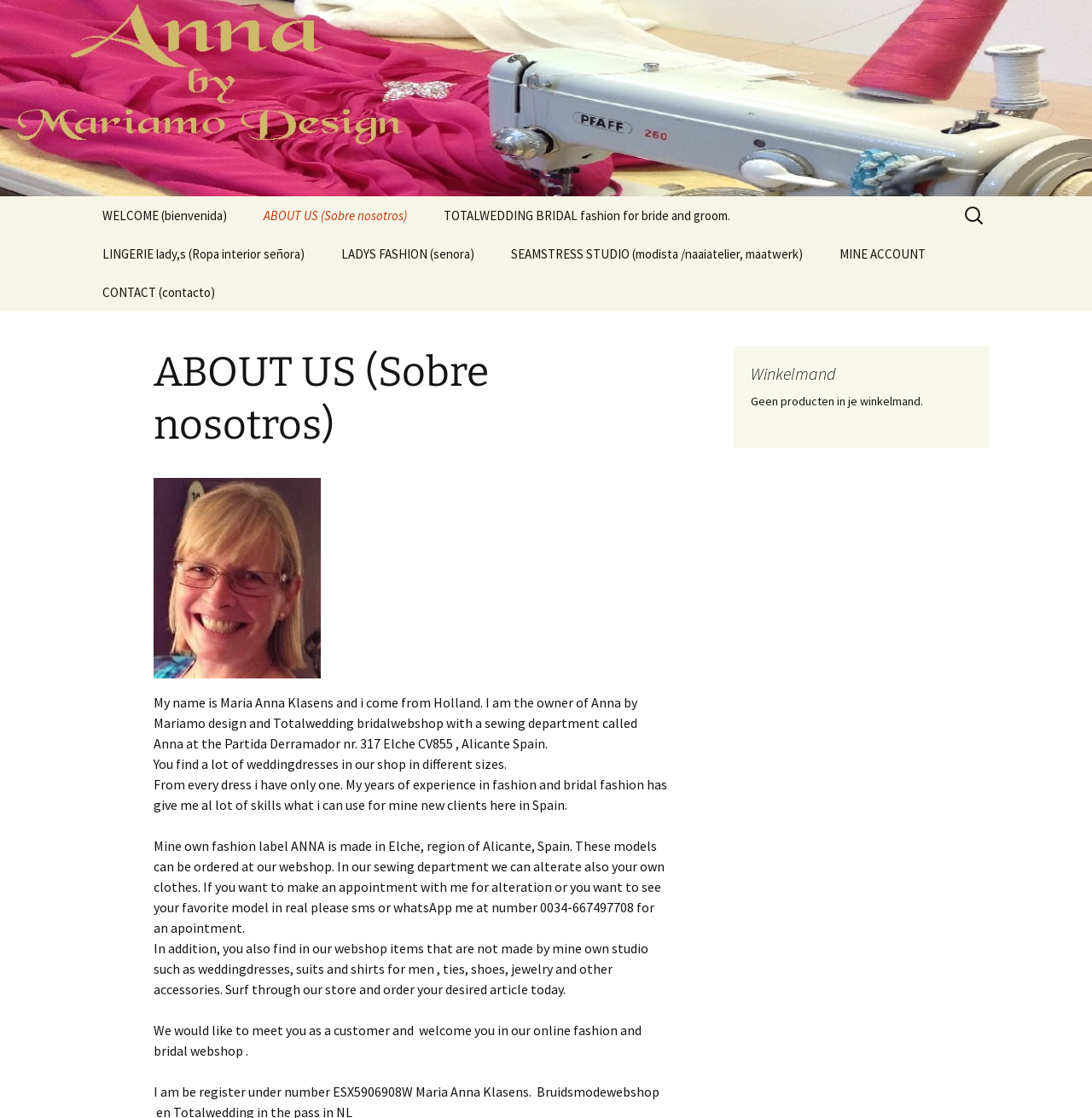Please locate the bounding box coordinates of the element's region that needs to be clicked to follow the instruction: "Click on ABOUT US". The bounding box coordinates should be provided as four float numbers between 0 and 1, i.e., [left, top, right, bottom].

[0.226, 0.176, 0.388, 0.21]